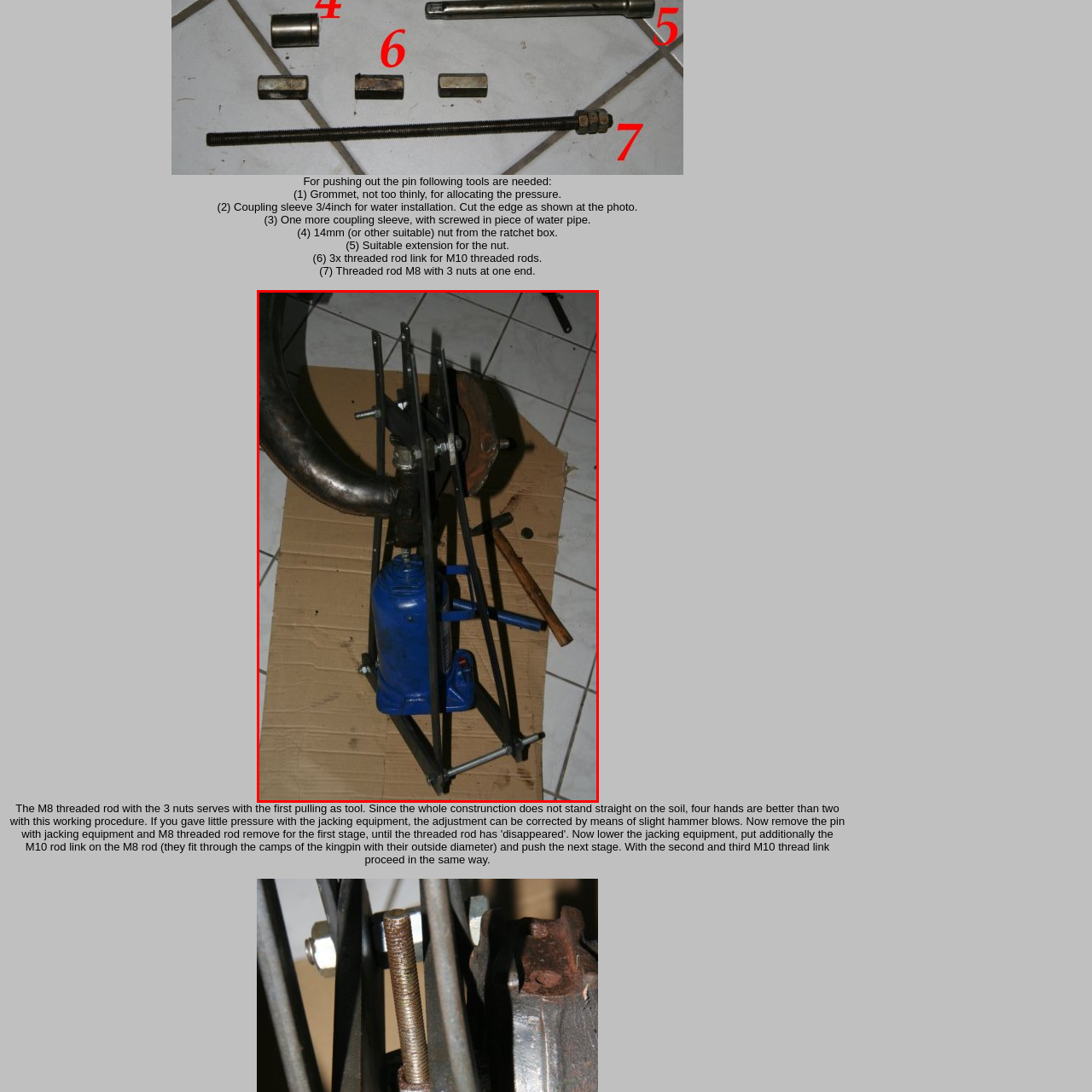Describe in detail the visual content enclosed by the red bounding box.

The image depicts a mechanical setup designed for pushing out the kingpin of a 2CV vehicle. At the center, a blue hydraulic jack is prominently displayed, which is anchored to a robust metal frame. The frame is constructed with multiple steel rods, providing stability and leverage during the operation. 

To the side of the jack, there are adjustment bolts that allow for precise positioning, ensuring that the components align correctly during use. The top of the apparatus connects to a circular component, likely the kingpin, which is secured in place. 

Surrounding the setup, the scene is laid out on a cardboard base to protect the floor, while the tiled background indicates a workshop environment. Nearby, a wooden handle can be seen, potentially utilized to apply additional force or leverage during the kingpin removal process. This image illustrates the essential tools and configuration necessary for effectively executing this task, emphasizing the importance of proper equipment in automotive repairs.